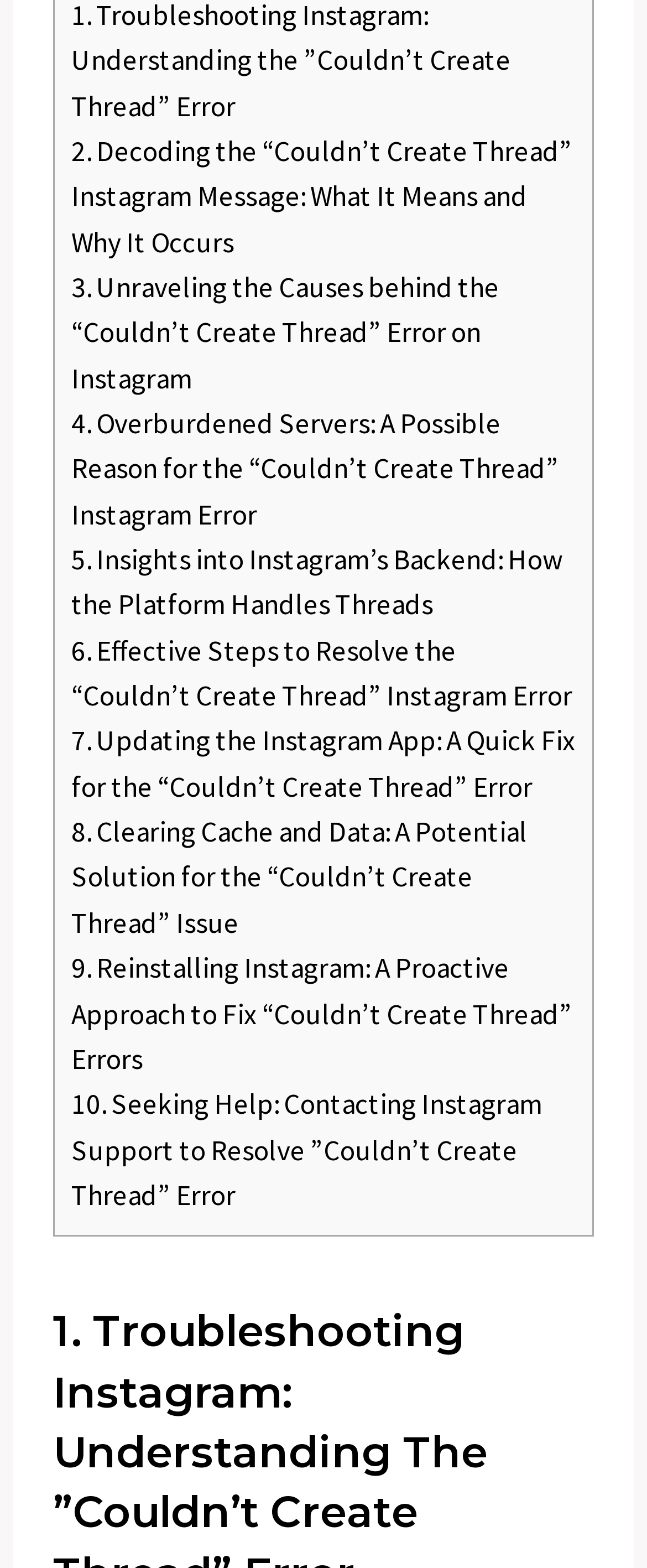How many articles are listed on the webpage?
Respond to the question with a single word or phrase according to the image.

10